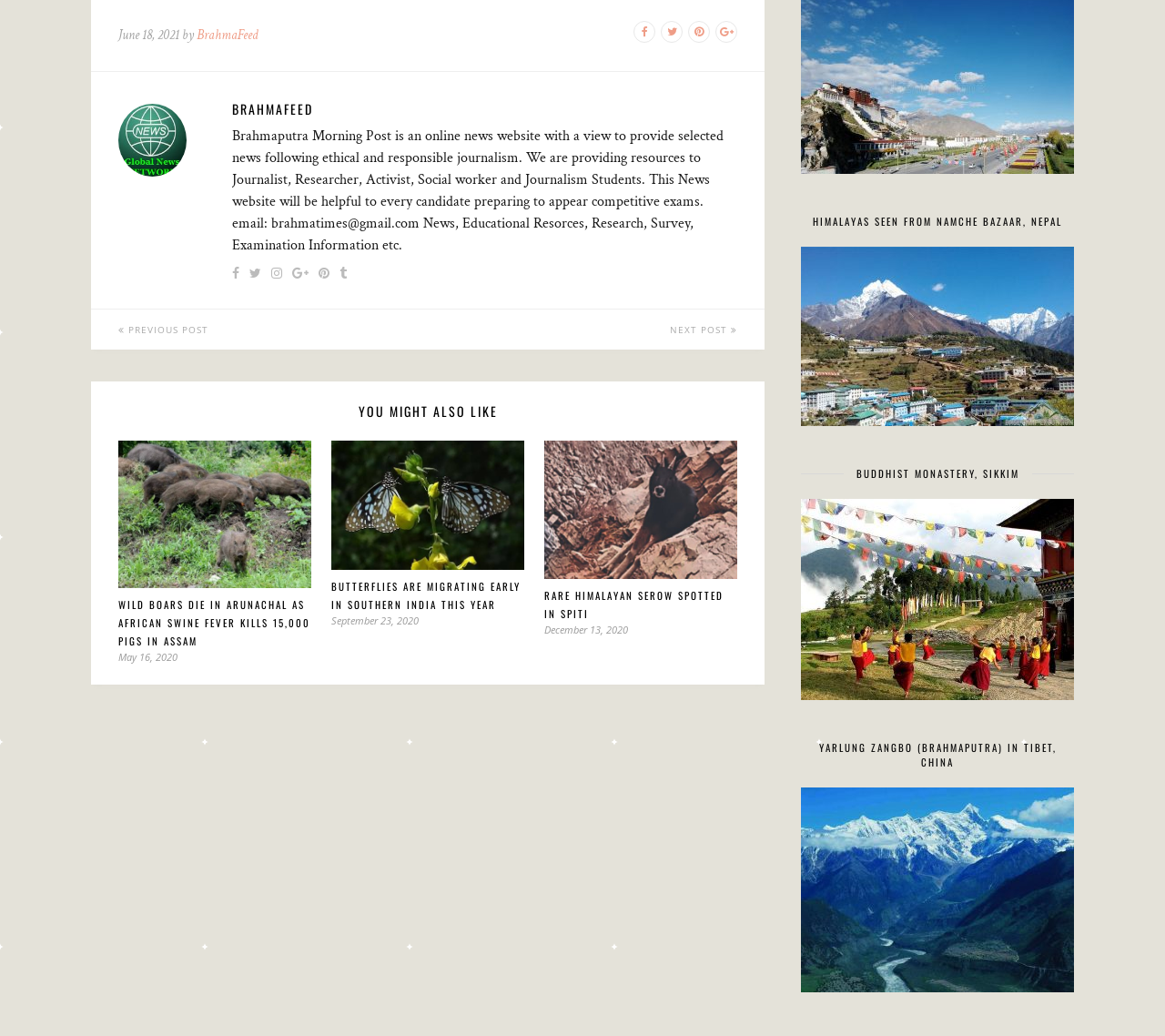Identify the bounding box coordinates of the clickable section necessary to follow the following instruction: "Click on the 'CONTACT' menu item". The coordinates should be presented as four float numbers from 0 to 1, i.e., [left, top, right, bottom].

None